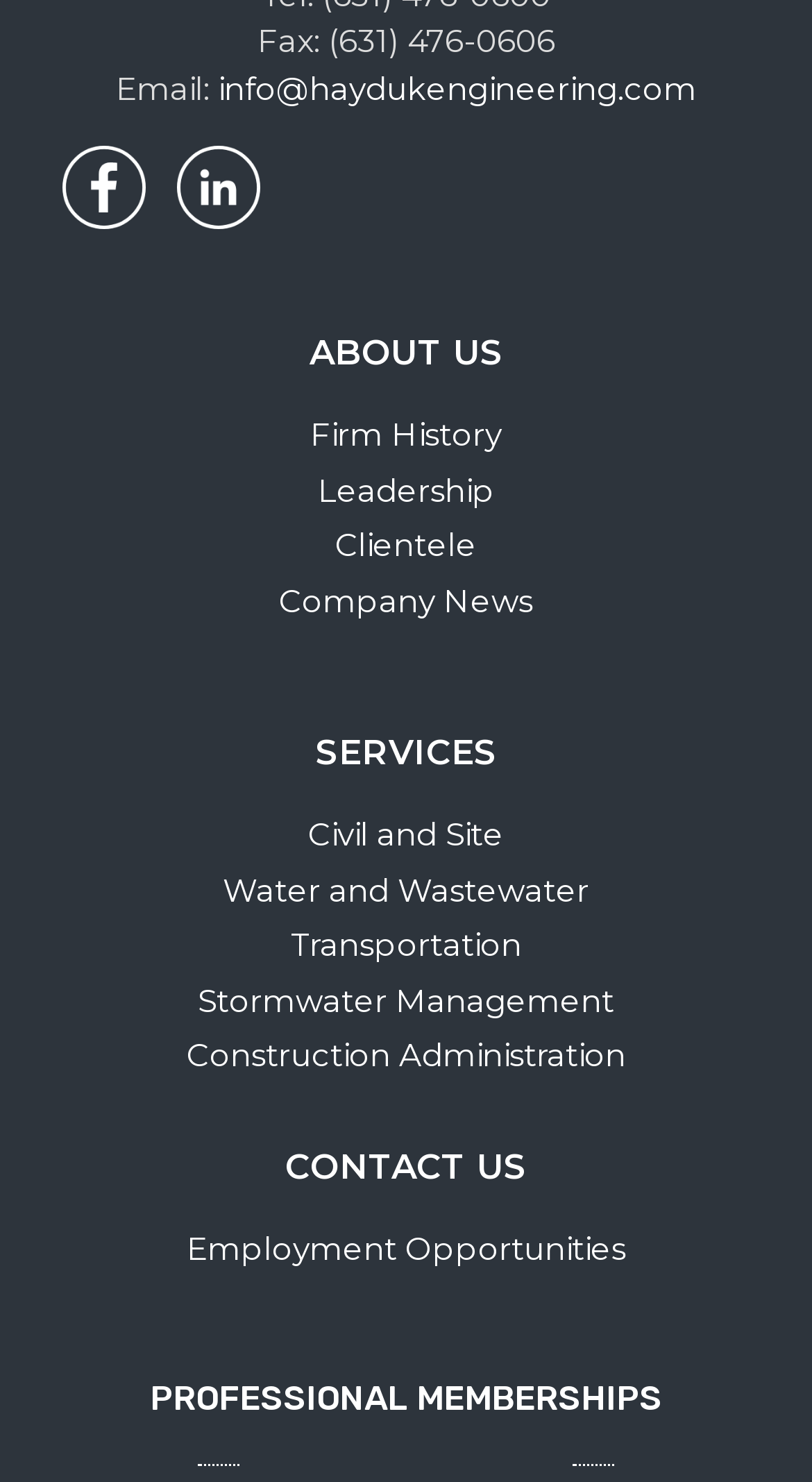Identify the bounding box for the described UI element: "Water and Wastewater".

[0.077, 0.585, 0.923, 0.617]